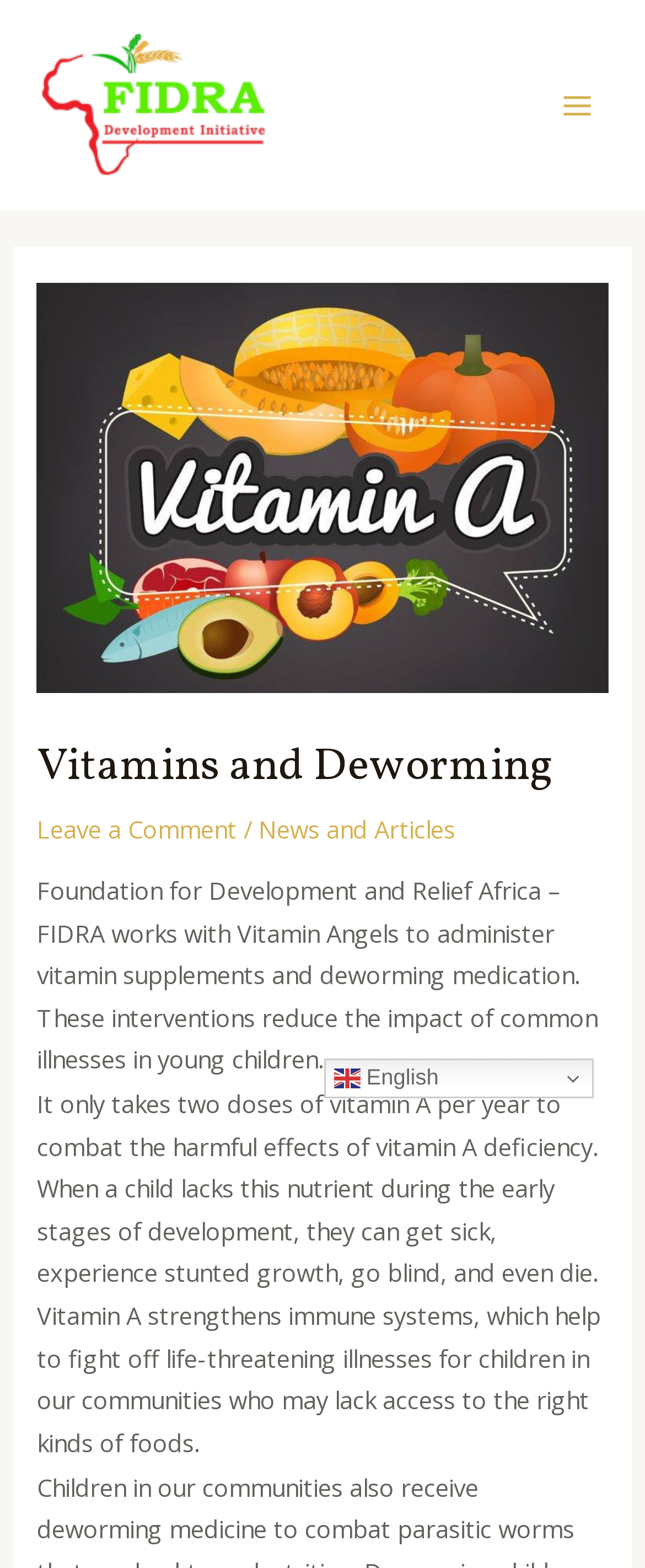What is the organization's name?
Analyze the image and deliver a detailed answer to the question.

The organization's name can be found in the top-left corner of the webpage, where it is written as 'Foundation for Development and Relief Africa' next to the organization's logo.